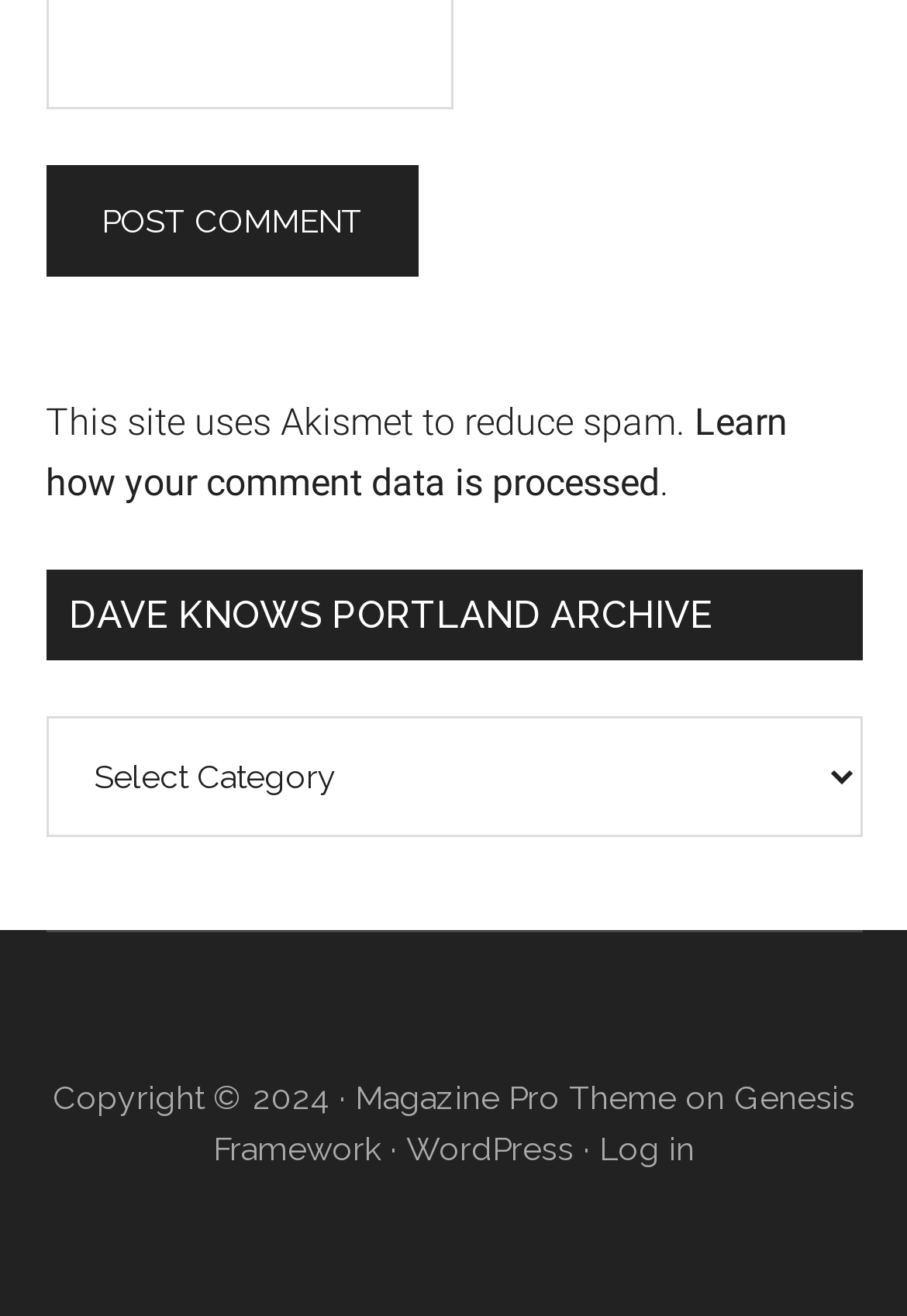Please study the image and answer the question comprehensively:
What is the name of the archive?

The name of the archive can be found in the heading 'DAVE KNOWS PORTLAND ARCHIVE' and also in the StaticText 'Dave Knows Portland Archive' which suggests that the archive is named 'Dave Knows Portland Archive'.